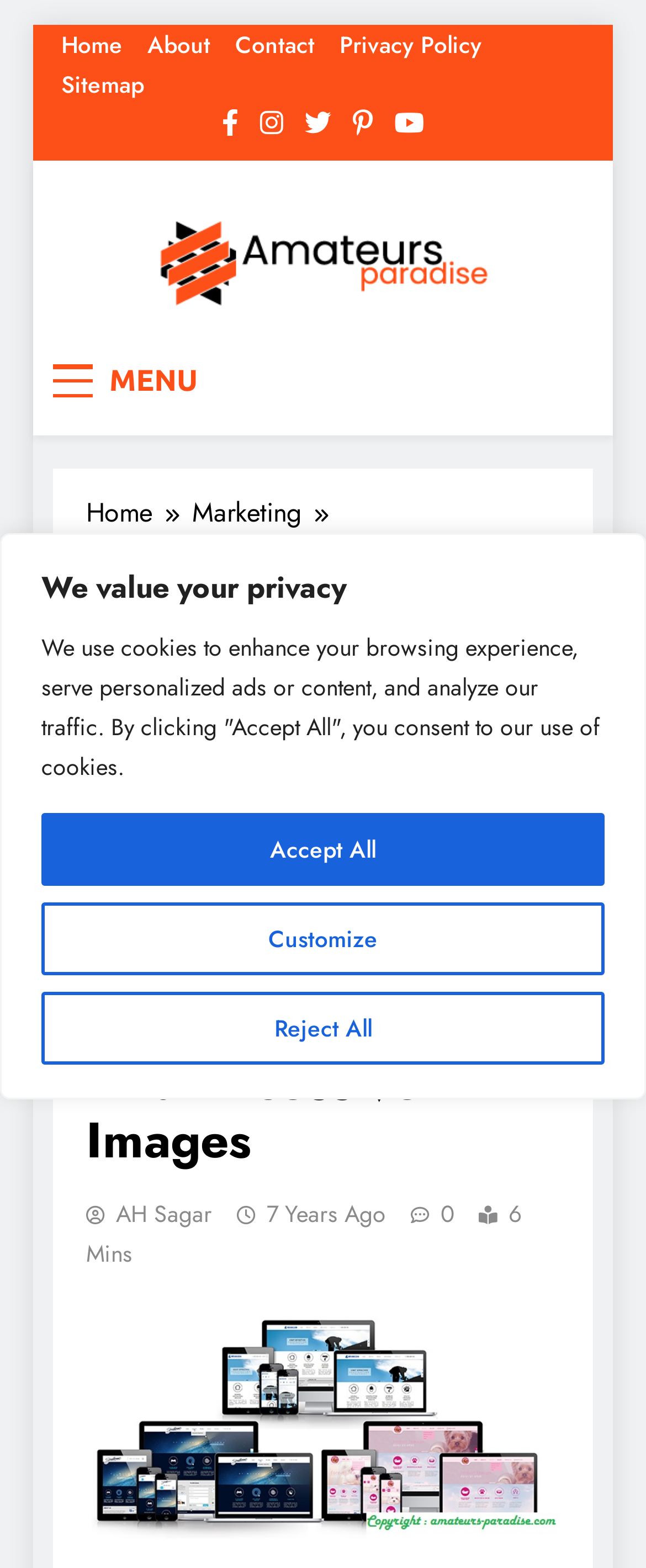What is the purpose of the button with the text 'MENU'?
Look at the image and provide a short answer using one word or a phrase.

To expand or collapse the menu